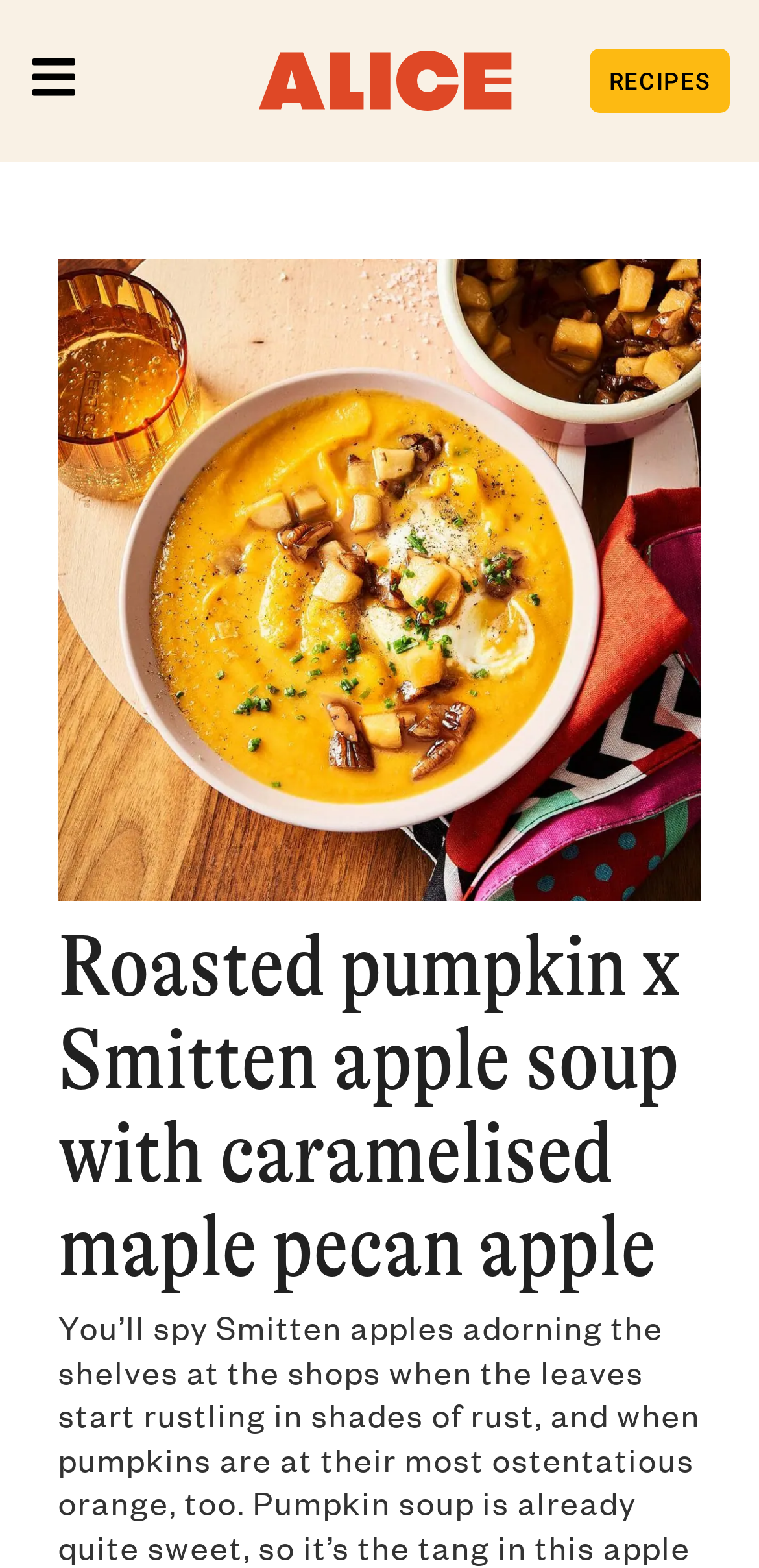Determine the bounding box for the UI element as described: "alt="btn-themeforest"". The coordinates should be represented as four float numbers between 0 and 1, formatted as [left, top, right, bottom].

None